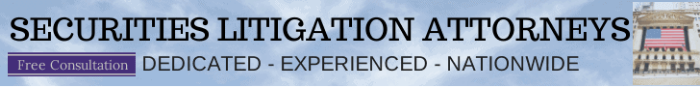Give a short answer using one word or phrase for the question:
What is the scope of the firm's services?

Nationwide